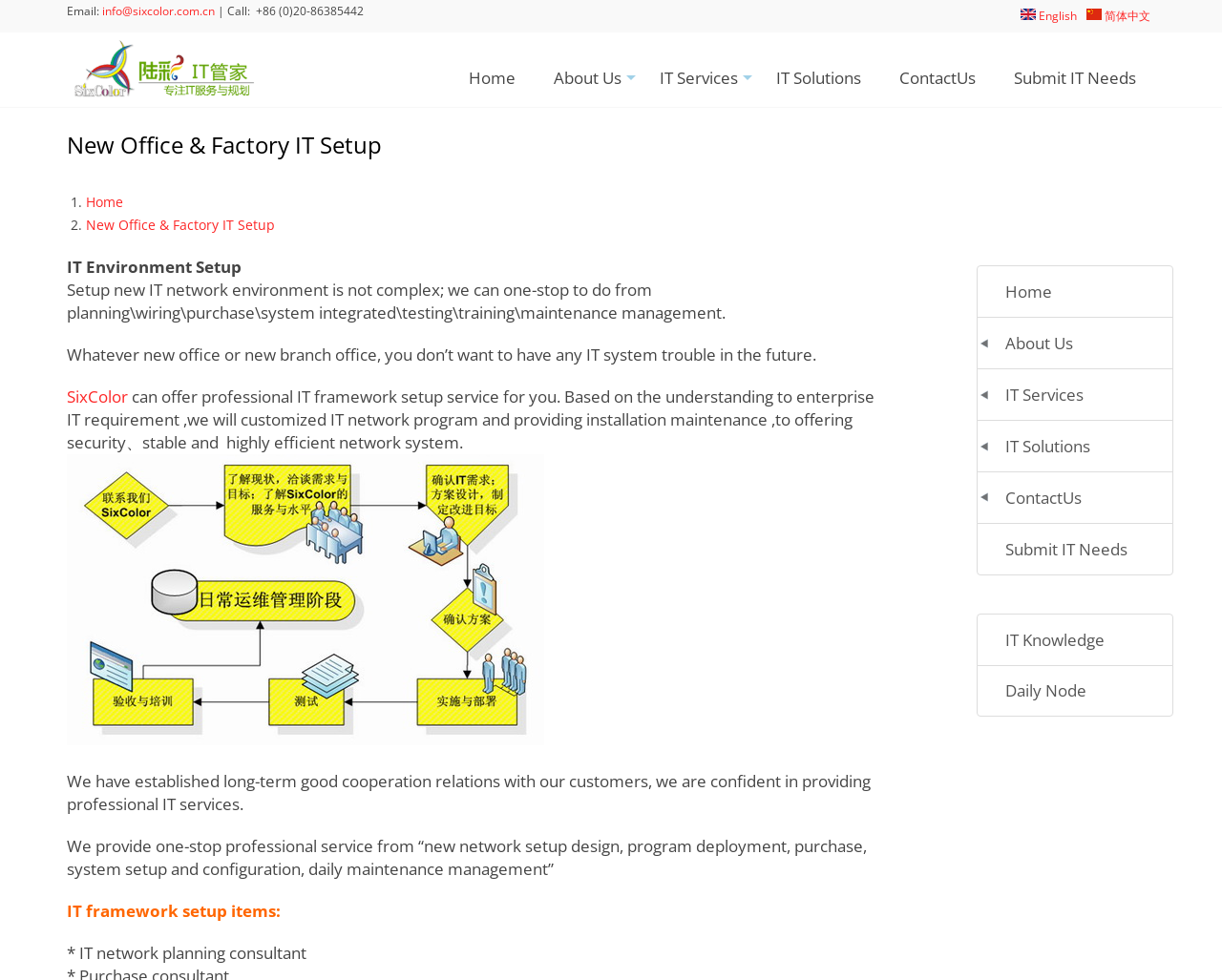Determine the bounding box coordinates for the area that should be clicked to carry out the following instruction: "Submit your IT needs".

[0.814, 0.057, 0.945, 0.103]